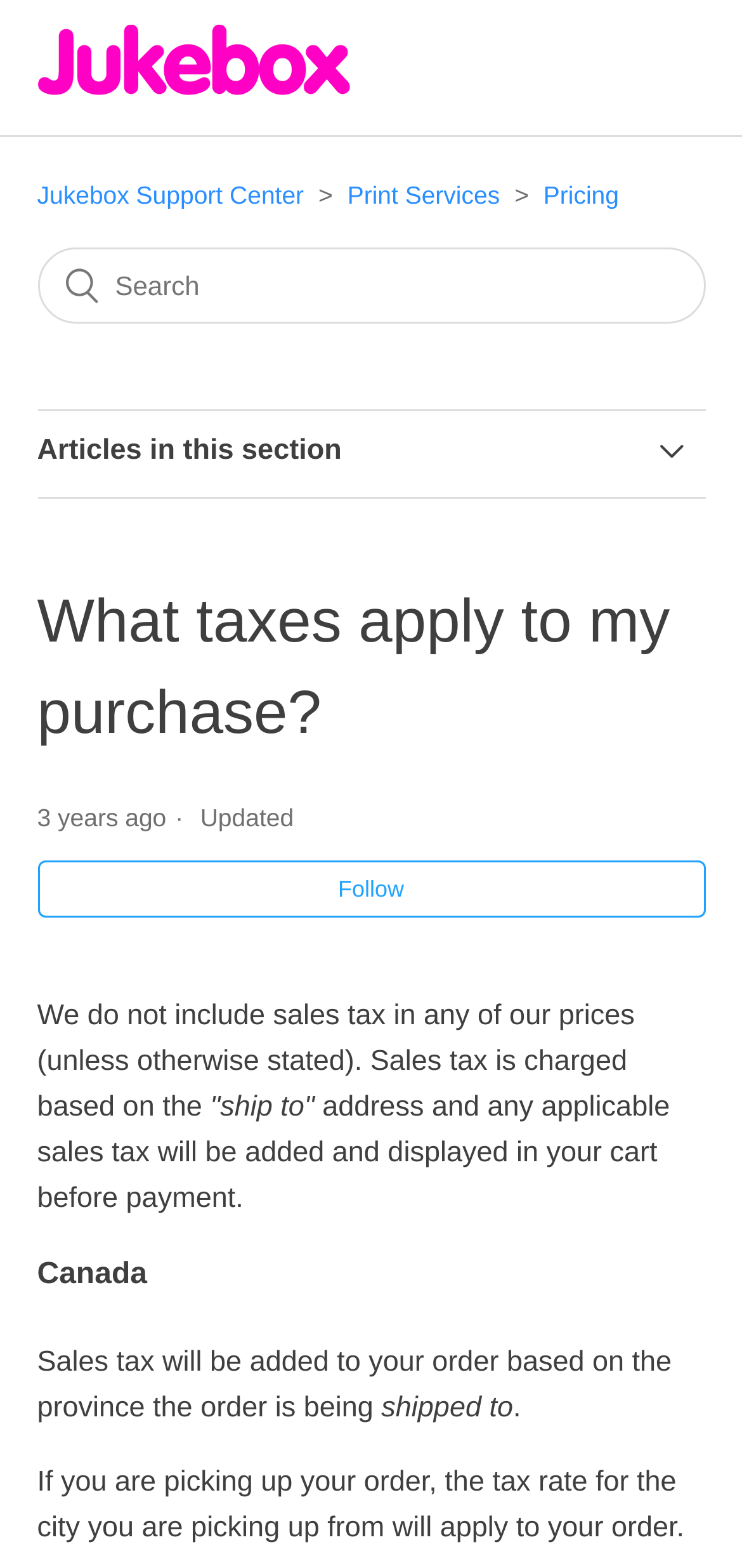Generate a comprehensive description of the webpage.

The webpage is a support center page for Jukebox, with a focus on taxes and pricing. At the top left, there is a link to the Jukebox Support Center home page, accompanied by an image. Below this, there are three list items: Jukebox Support Center, Print Services, and Pricing. 

To the right of these list items, there is a search bar. Below the search bar, there is a heading that reads "Articles in this section" followed by a dropdown arrow. 

The main content of the page consists of 11 links to different articles related to taxes and pricing, such as "What taxes apply to my purchase?", "Do the prices on your website show the sale price?", and "Do you offer Price Matching?". These links are arranged vertically, taking up most of the page.

Above the links, there is a header section with the title "What taxes apply to my purchase?" and a timestamp indicating when the article was last updated. Below the title, there is a button to follow the article.

The main content of the article is divided into two sections. The first section explains that sales tax is not included in the prices listed on the website, unless otherwise stated, and that it will be added to the order based on the "ship to" address. The second section is specific to Canada, explaining that sales tax will be added to the order based on the province it is being shipped to, or the city it is being picked up from if the order is being picked up.